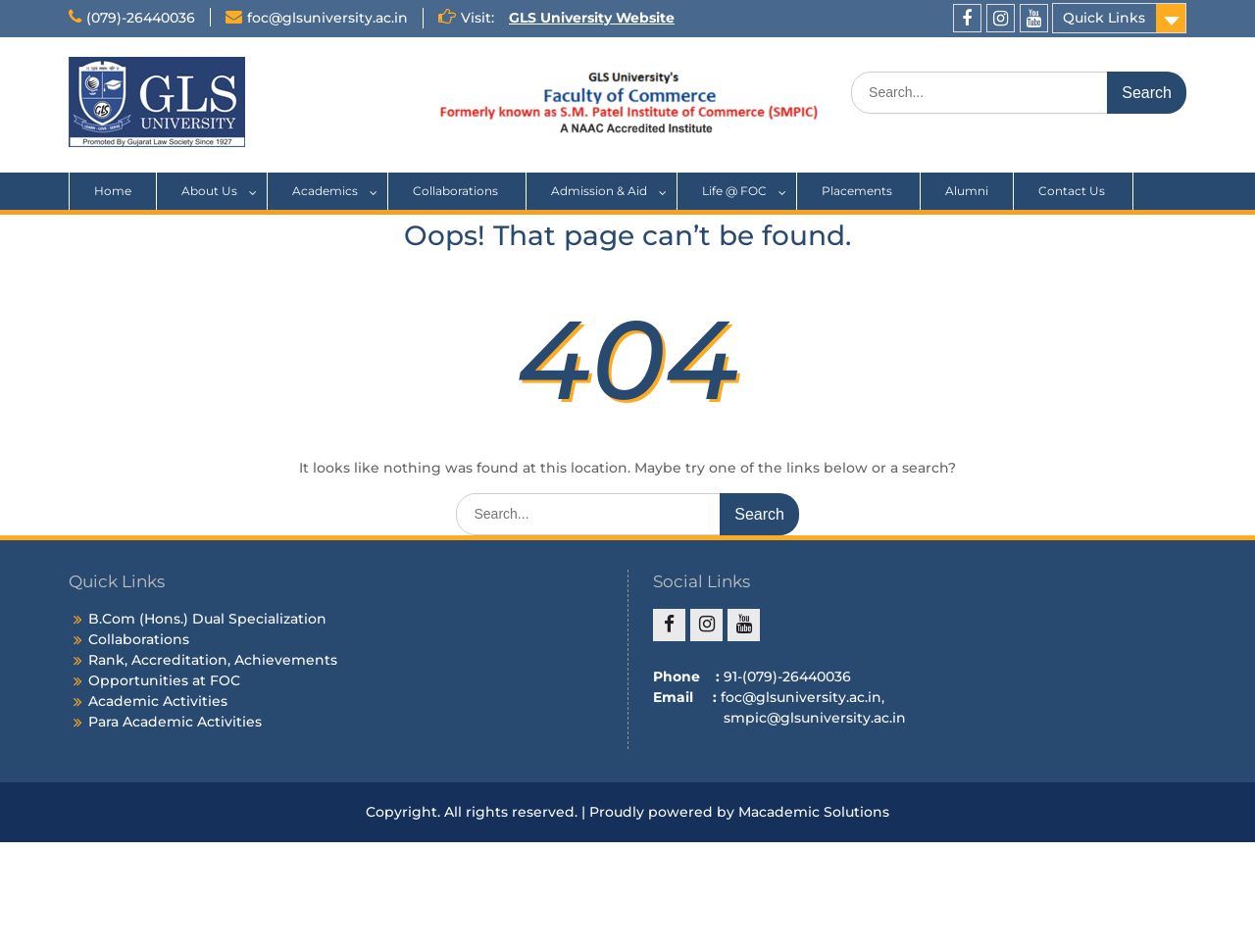Generate a thorough caption detailing the webpage content.

The webpage is for the Faculty of Commerce (SMPIC) at GLS University. At the top, there are contact details, including a phone number and email address, as well as links to the university's website and social media profiles. 

Below the contact information, there is a search bar with a "Search" button. To the left of the search bar, there are navigation links, including "Home", "About Us", "Academics", and others.

The main content of the page is a 404 error message, indicating that the requested page was not found. The error message is displayed prominently, with a heading that reads "Oops! That page can’t be found." and a subheading that reads "404". 

Below the error message, there is a paragraph of text suggesting that the user try searching for the content they are looking for. There is also a secondary search bar with a "Search" button.

On the left side of the page, there is a section titled "Quick Links" that contains links to various pages, including "B.Com (Hons.) Dual Specialization", "Collaborations", and "Rank, Accreditation, Achievements". 

On the right side of the page, there is a section titled "Social Links" that contains links to the faculty's social media profiles, including Facebook, Instagram, and YouTube.

At the bottom of the page, there is a section with the faculty's contact information, including phone number and email address. There is also a copyright notice and a message indicating that the website is powered by Macademic Solutions.